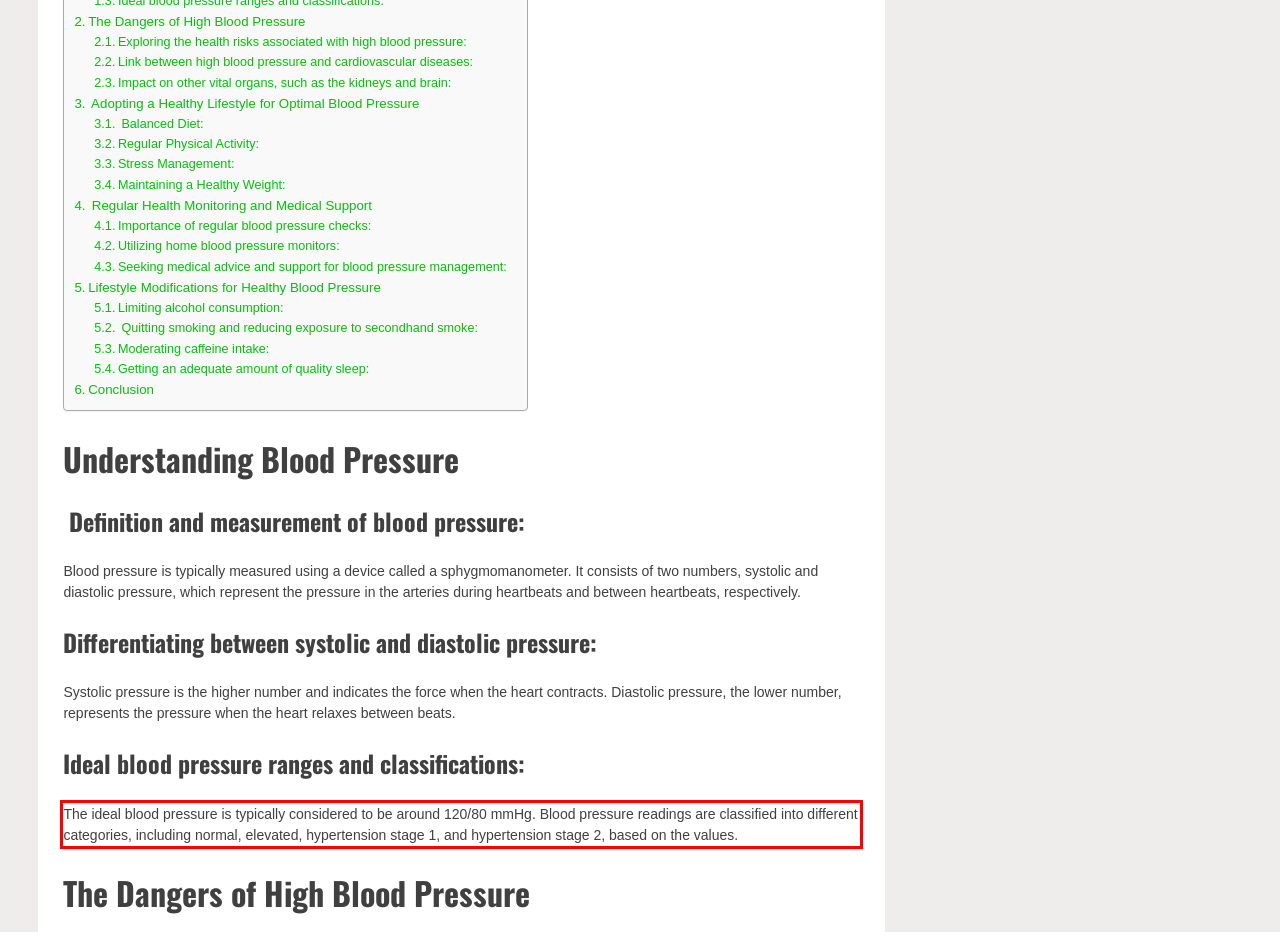You are presented with a webpage screenshot featuring a red bounding box. Perform OCR on the text inside the red bounding box and extract the content.

The ideal blood pressure is typically considered to be around 120/80 mmHg. Blood pressure readings are classified into different categories, including normal, elevated, hypertension stage 1, and hypertension stage 2, based on the values.